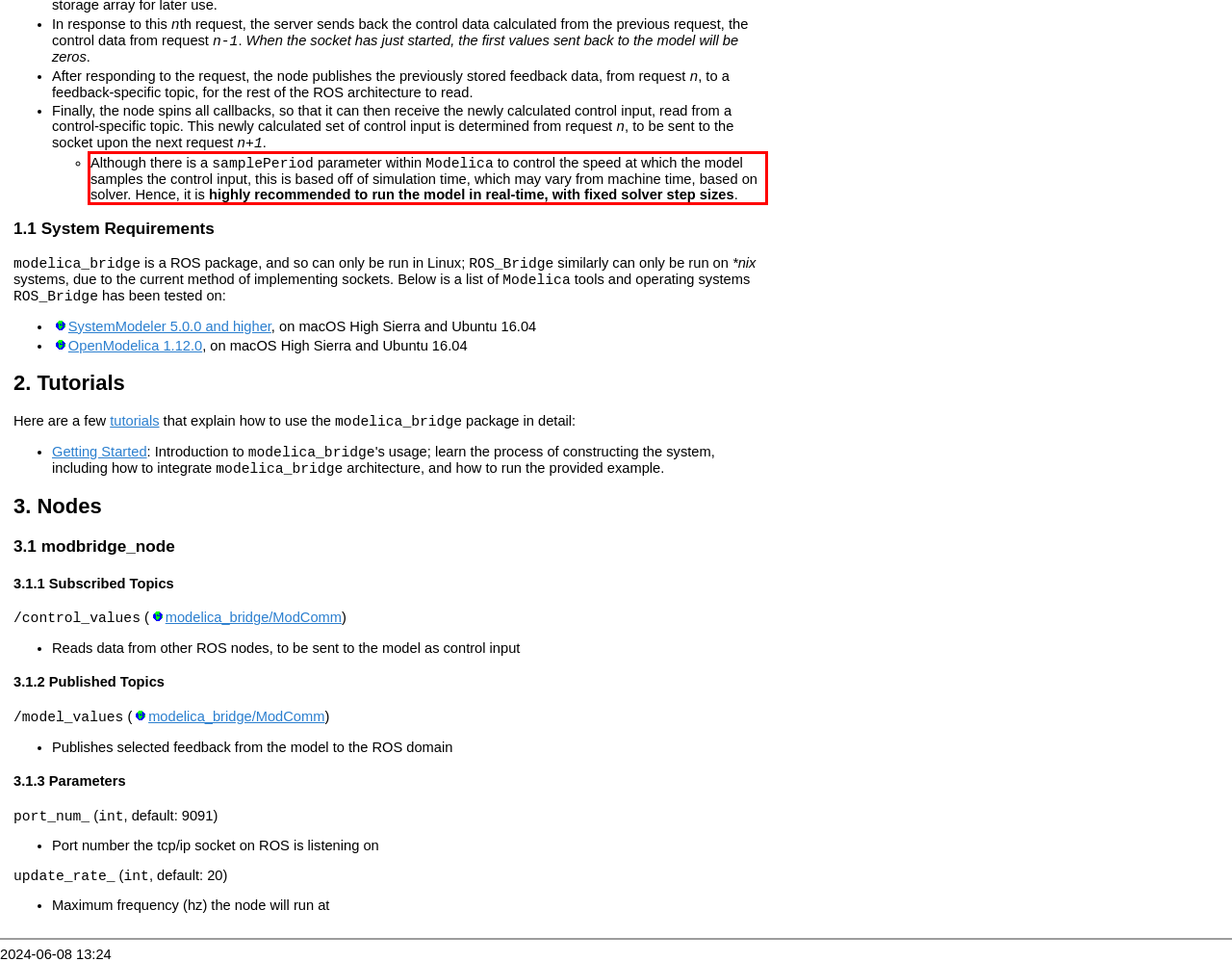Review the webpage screenshot provided, and perform OCR to extract the text from the red bounding box.

Although there is a samplePeriod parameter within Modelica to control the speed at which the model samples the control input, this is based off of simulation time, which may vary from machine time, based on solver. Hence, it is highly recommended to run the model in real-time, with fixed solver step sizes.